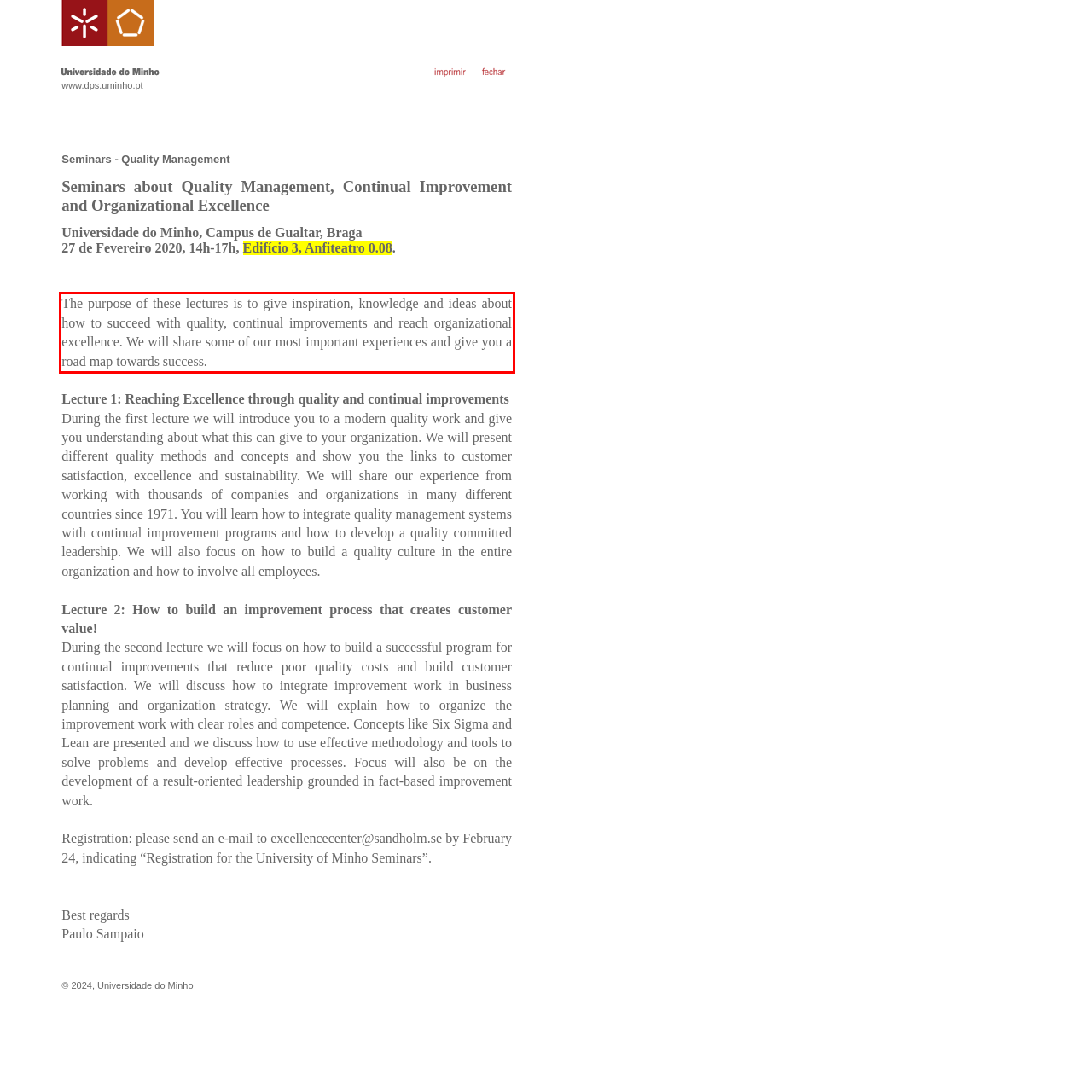Using the provided screenshot of a webpage, recognize the text inside the red rectangle bounding box by performing OCR.

The purpose of these lectures is to give inspiration, knowledge and ideas about how to succeed with quality, continual improvements and reach organizational excellence. We will share some of our most important experiences and give you a road map towards success.